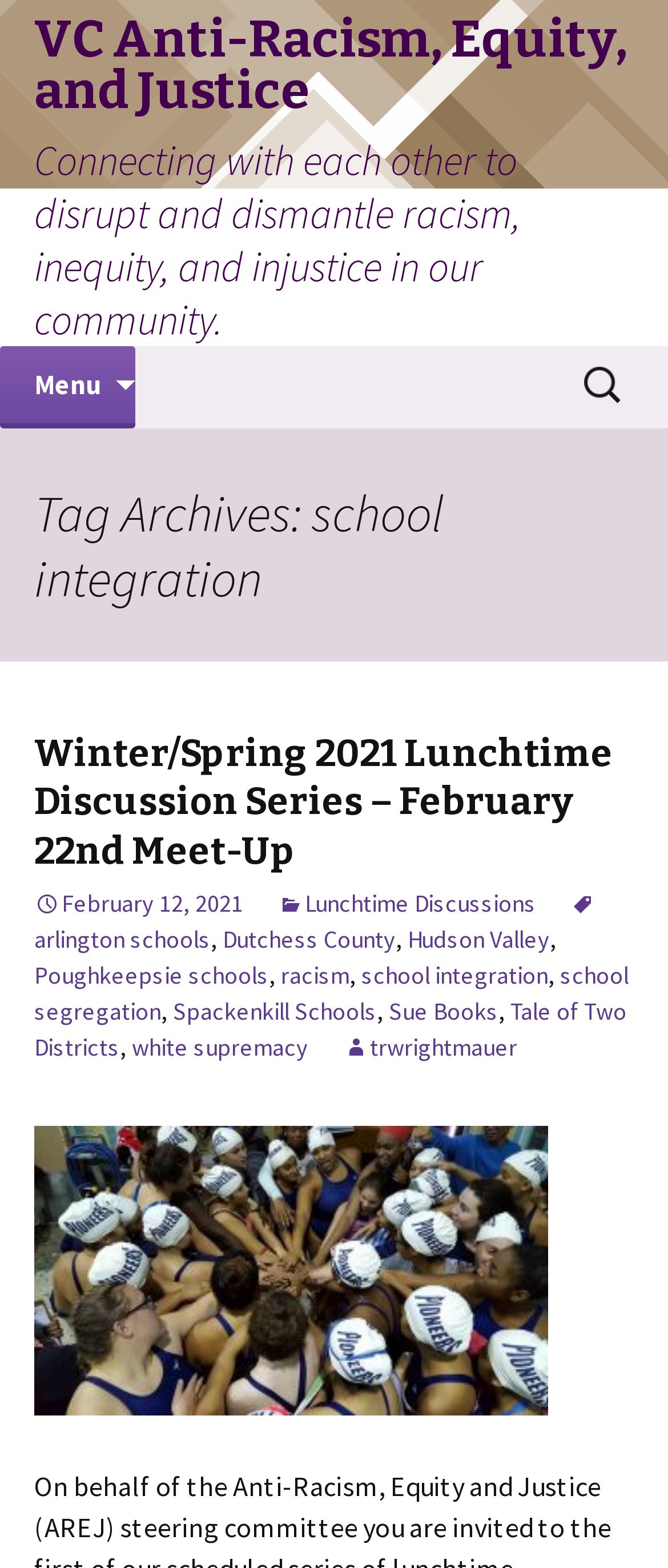Determine the coordinates of the bounding box for the clickable area needed to execute this instruction: "Check the post from February 12, 2021".

[0.051, 0.566, 0.364, 0.585]